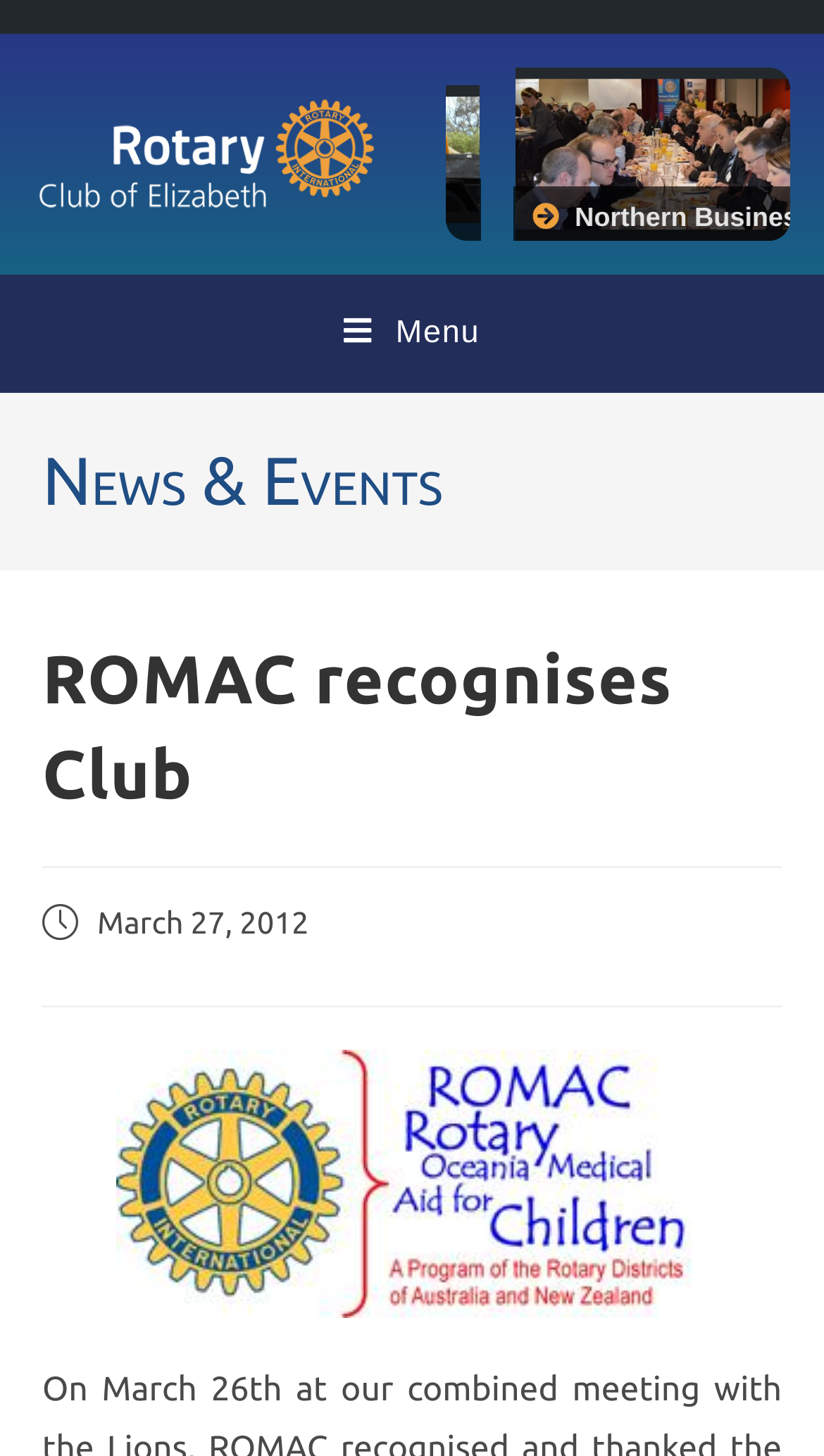Analyze the image and answer the question with as much detail as possible: 
What is the name of the organization that recognises the club?

I found the answer by looking at the image element with the description 'Romac' which is a child of the HeaderAsNonLandmark element.